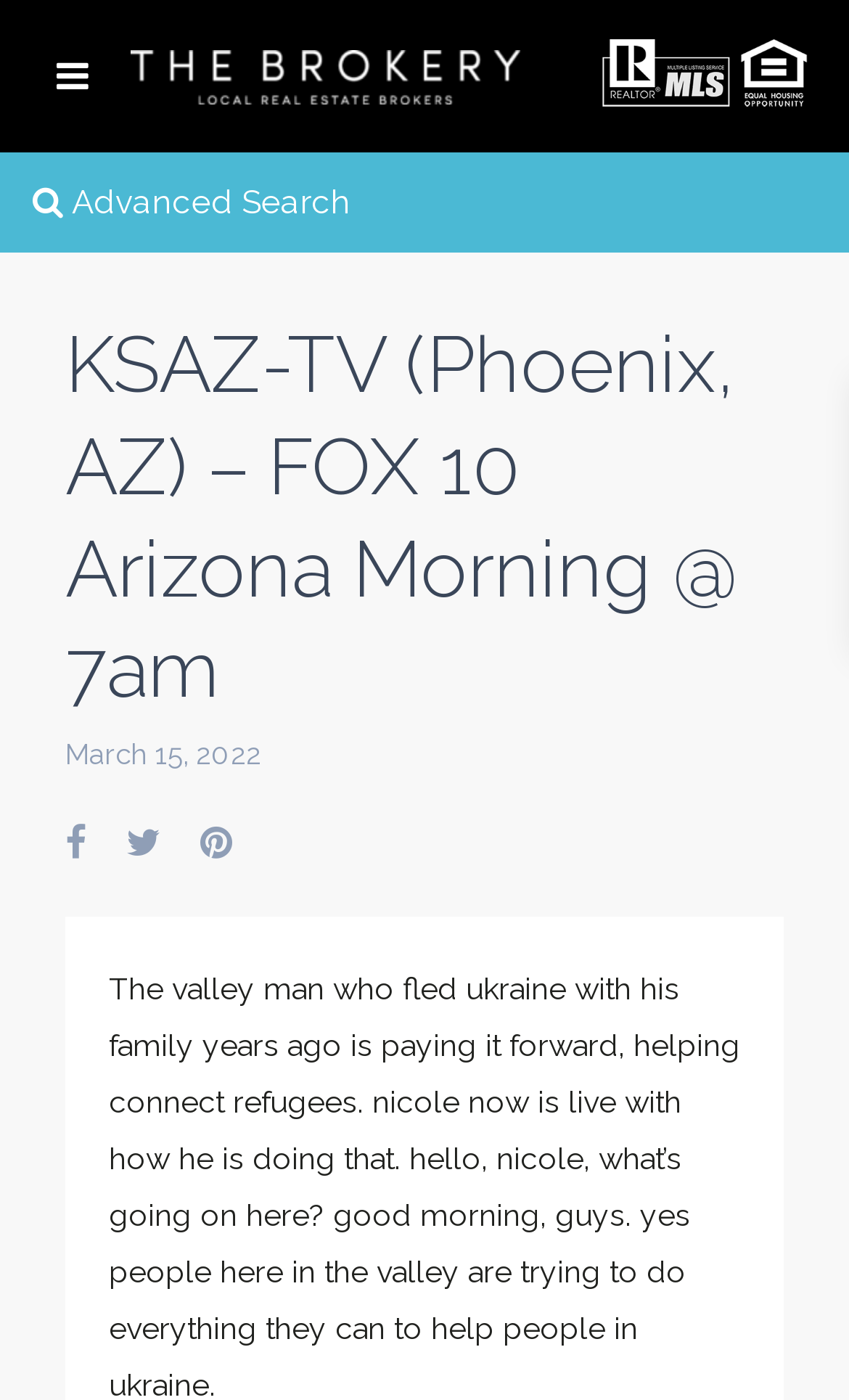What is the date of the news article?
Please analyze the image and answer the question with as much detail as possible.

The date is located below the title of the news article, and it is a StaticText element with a bounding box of [0.077, 0.528, 0.308, 0.551]. The text of the element is 'March 15, 2022', which indicates the date of the news article.